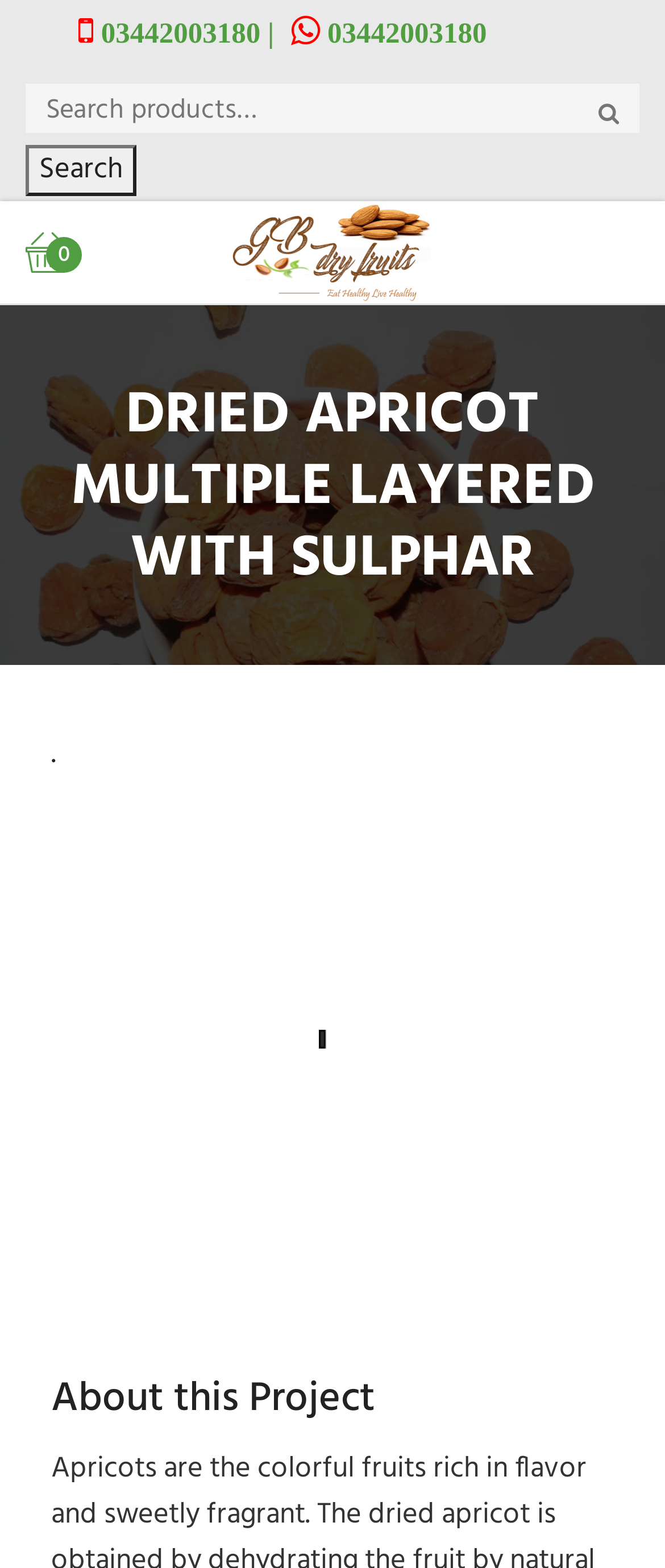What is the product being described?
Please analyze the image and answer the question with as much detail as possible.

I found the product being described by looking at the heading element with the content 'DRIED APRICOT MULTIPLE LAYERED WITH SULPHAR' which is likely a product title.